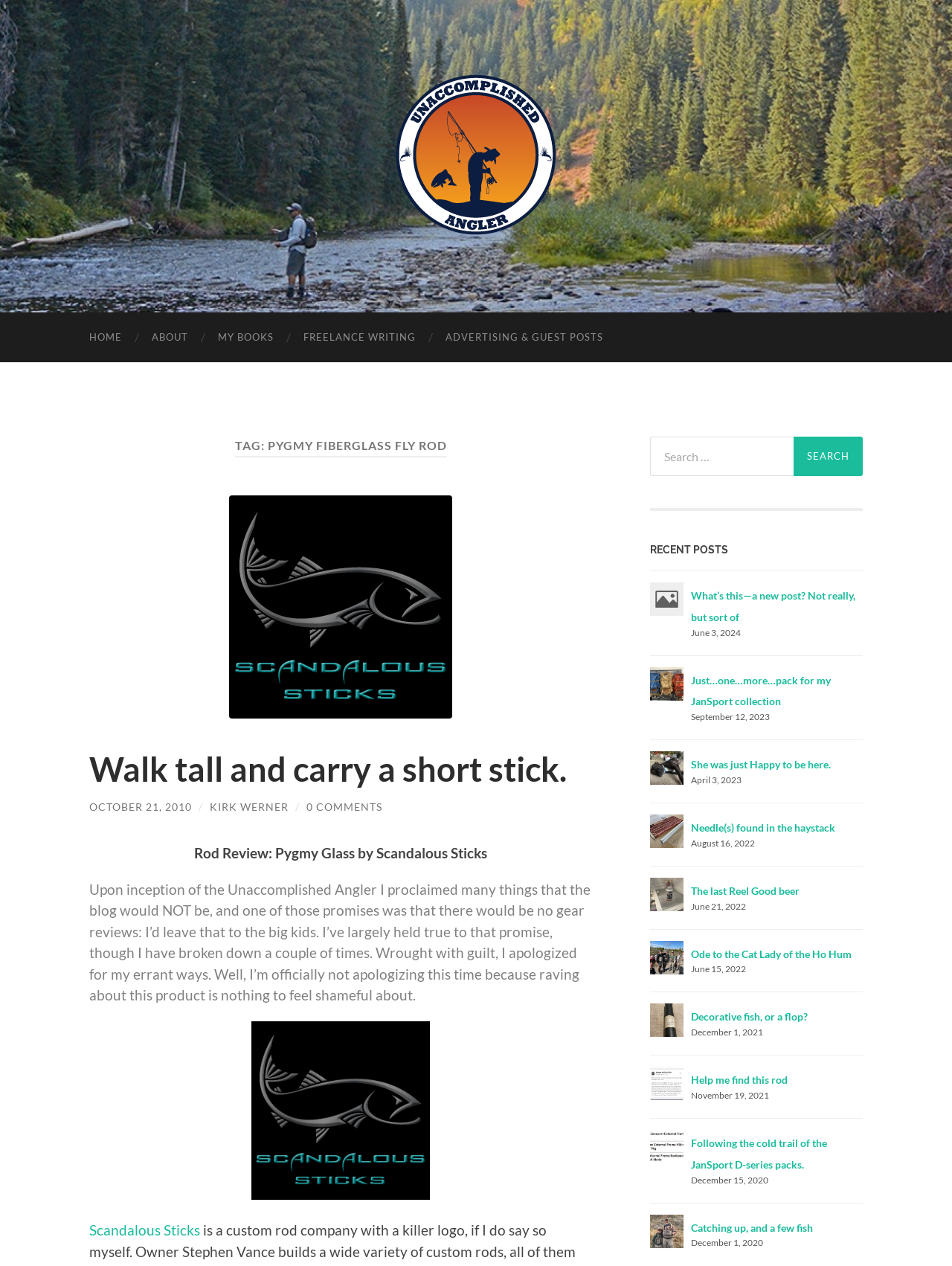Pinpoint the bounding box coordinates of the element to be clicked to execute the instruction: "Click on the 'HOME' link".

[0.078, 0.247, 0.144, 0.286]